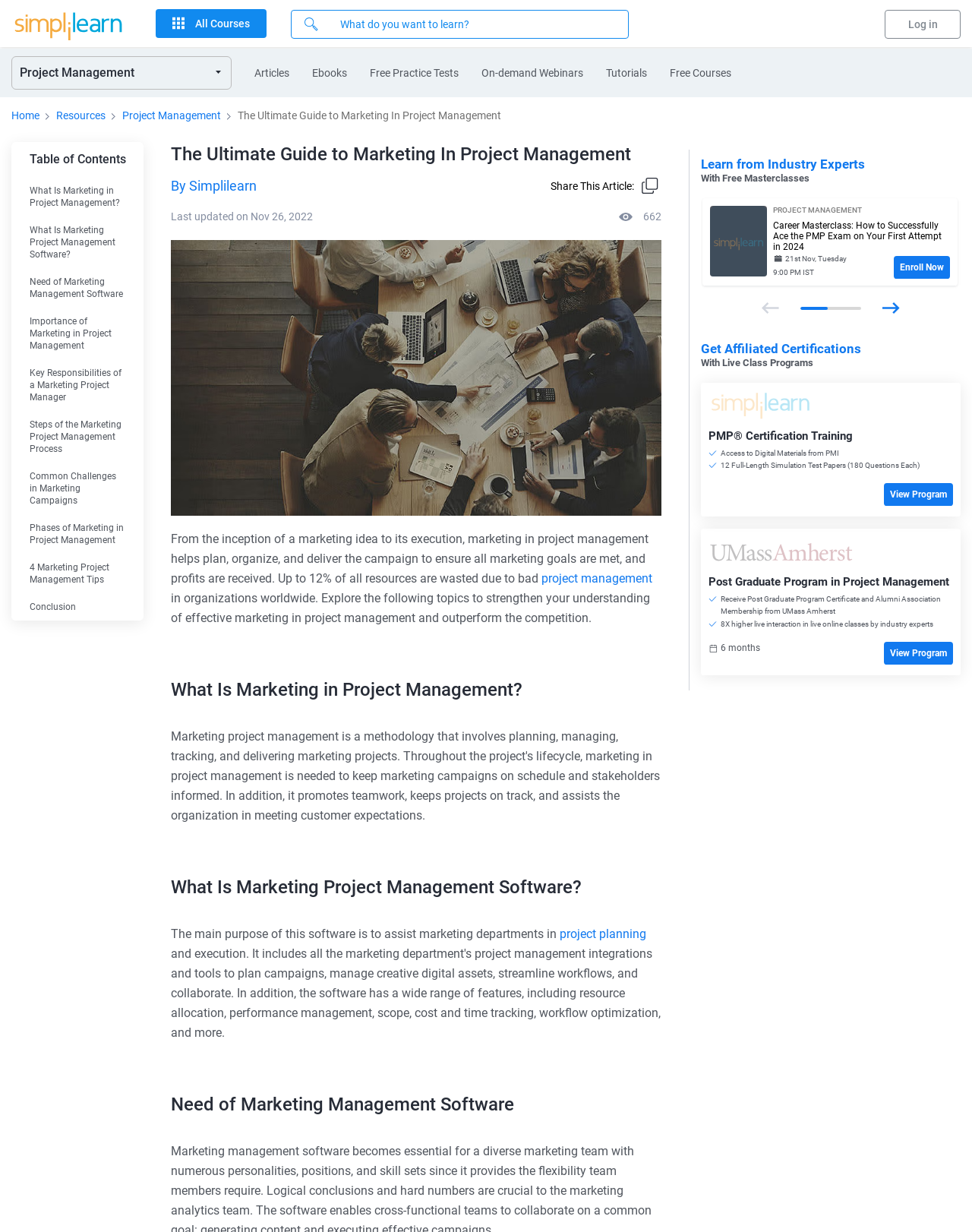Summarize the webpage comprehensively, mentioning all visible components.

This webpage is about marketing in project management, providing an ultimate guide to the topic. At the top, there is a navigation bar with links to "All Courses", "Search", "Log in", and other resources. Below the navigation bar, there is a header section with a logo and a title "Marketing In Project Management: The Ultimate Guide | Simplilearn".

The main content of the webpage is divided into several sections. The first section is an introduction to marketing in project management, which explains the importance of marketing in project management and how it helps plan and deliver campaigns to meet marketing goals. This section also includes an image related to marketing project management.

The next section is a table of contents, which lists the topics covered in the guide, including "What Is Marketing in Project Management?", "What Is Marketing Project Management Software?", "Need of Marketing Management Software", and others. Each topic is a link that leads to a specific section of the guide.

The guide itself is divided into several sections, each covering a specific topic related to marketing in project management. Each section includes a heading, a brief introduction, and a detailed explanation of the topic. The sections are organized in a logical order, with each section building on the previous one to provide a comprehensive understanding of marketing in project management.

In addition to the guide, the webpage also includes a section promoting free masterclasses and certification training programs in project management. This section includes images, headings, and brief descriptions of the programs, as well as links to enroll in the programs.

At the bottom of the webpage, there is a section with a heading "Learn from Industry Experts With Free Masterclasses" and a section with a heading "Get Affiliated Certifications With Live Class Programs". These sections promote online classes and certification programs in project management, including a PMP certification training program and a postgraduate program in project management from the University of Massachusetts Amherst.